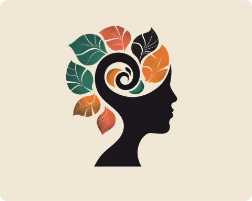What is the background color of the image?
Using the information from the image, answer the question thoroughly.

The caption describes the background as a soft, neutral hue that enhances the vivid colors of the leaves, creating a harmonious and calming effect.